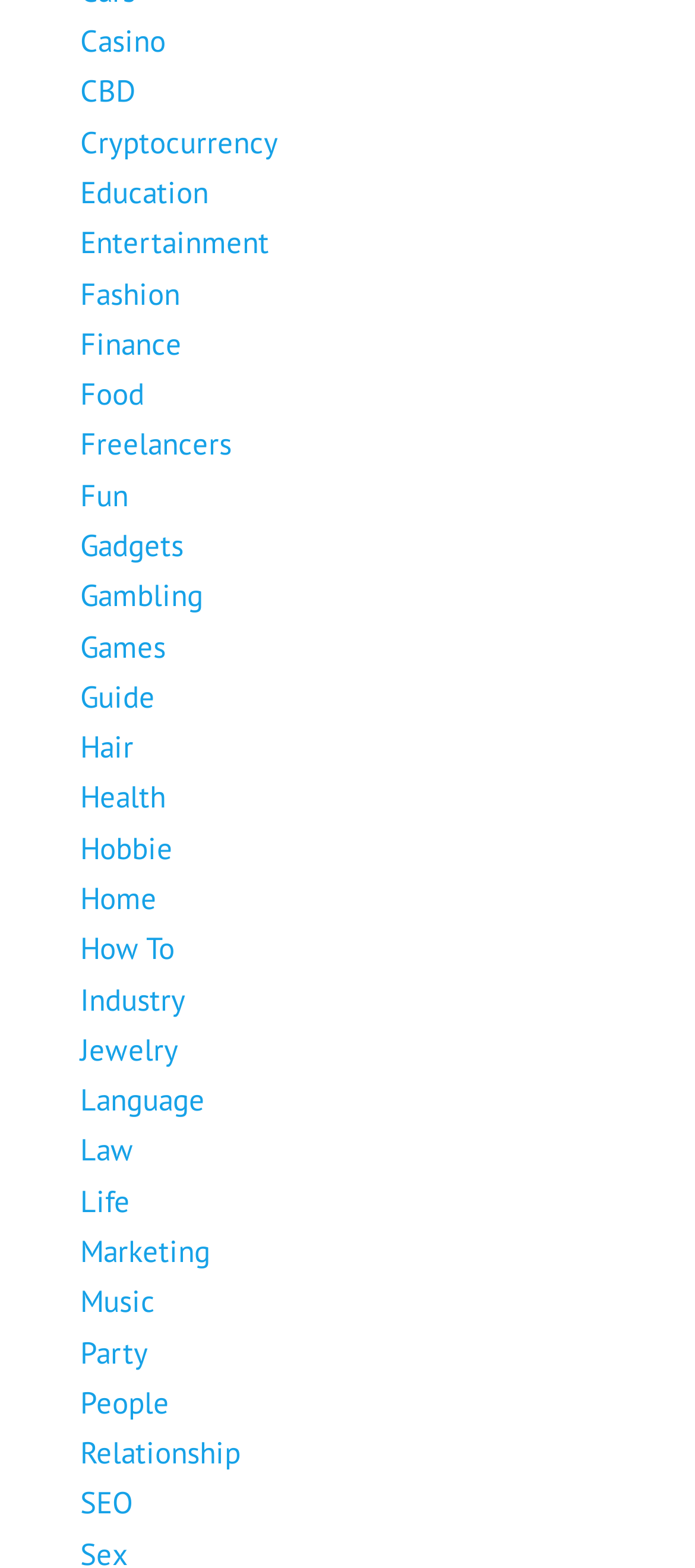Please answer the following question using a single word or phrase: 
How many links are there between 'Fashion' and 'Food'?

2